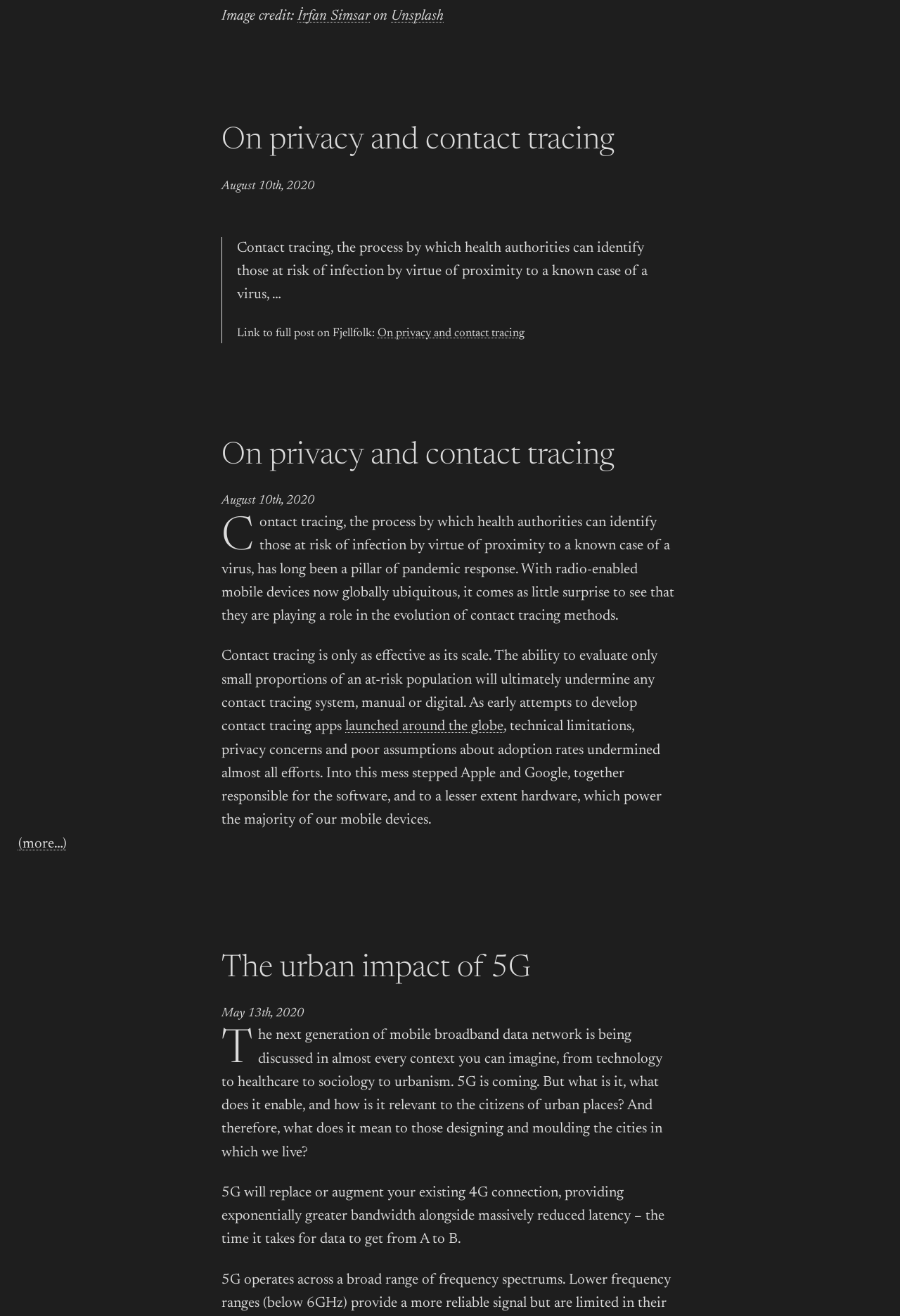Given the content of the image, can you provide a detailed answer to the question?
What is the date of the second article?

The second article has a time element with a link 'May 13th, 2020', which indicates the date of the article.